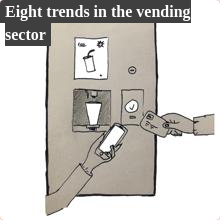Describe the scene depicted in the image with great detail.

The image illustrates a contemporary vending machine, showcasing the theme of "Eight trends in the vending sector." In the visual, a user is engaged with the machine, seen holding a smartphone in one hand while interacting with the machine—possibly for payment or selection. The vending machine features an interface, including a display with icons, likely indicating available options such as drinks or snacks. The minimalist design and muted colors suggest a modern aesthetic, aligning with current trends in automated retail. The caption prominently highlights the article's title, setting the context for a discussion on innovative trends in the vending industry.